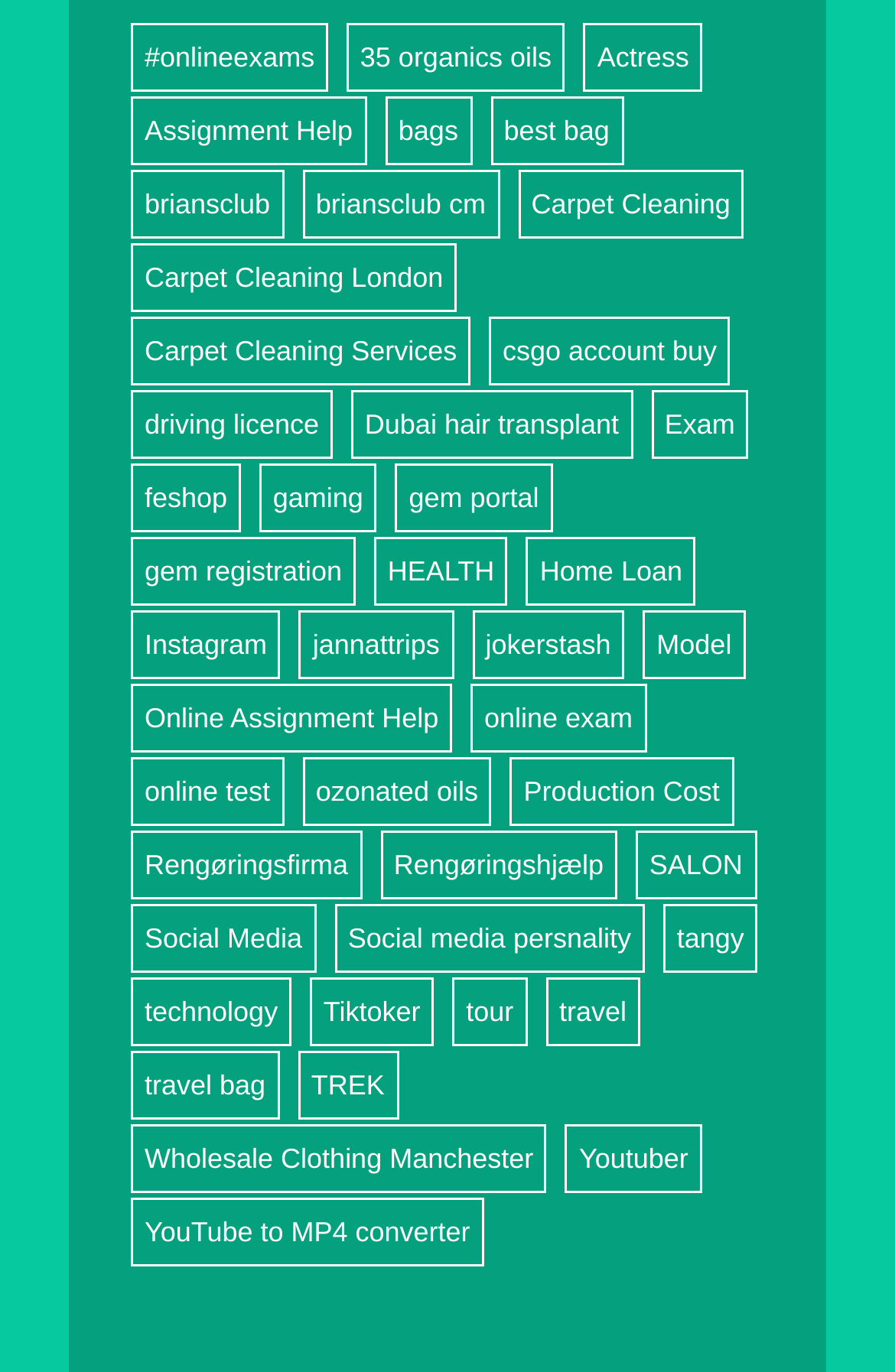How many links have 'travel' in their text?
Using the image, give a concise answer in the form of a single word or short phrase.

2